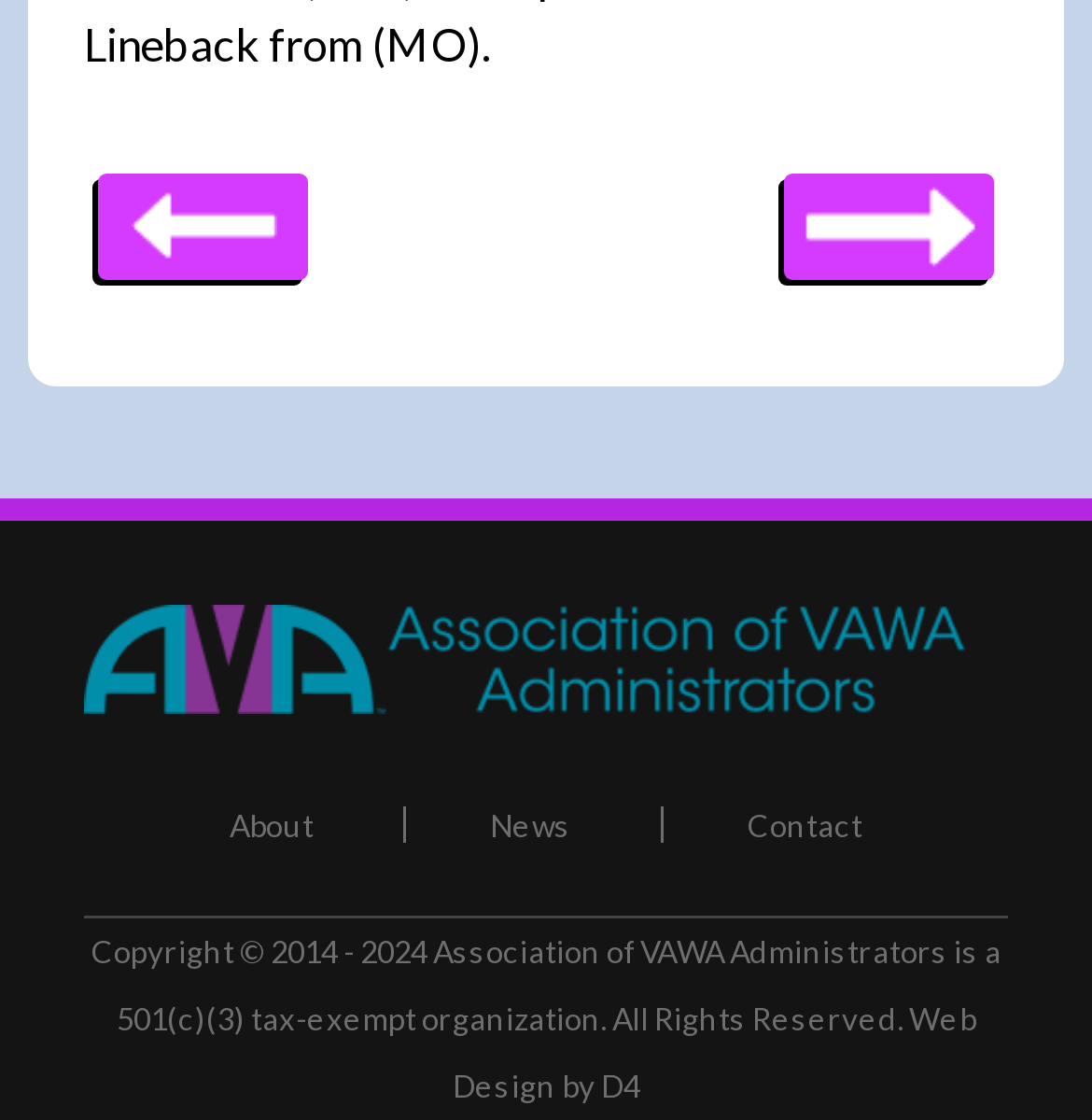Give a short answer to this question using one word or a phrase:
What is the type of organization?

501(c)(3) tax-exempt